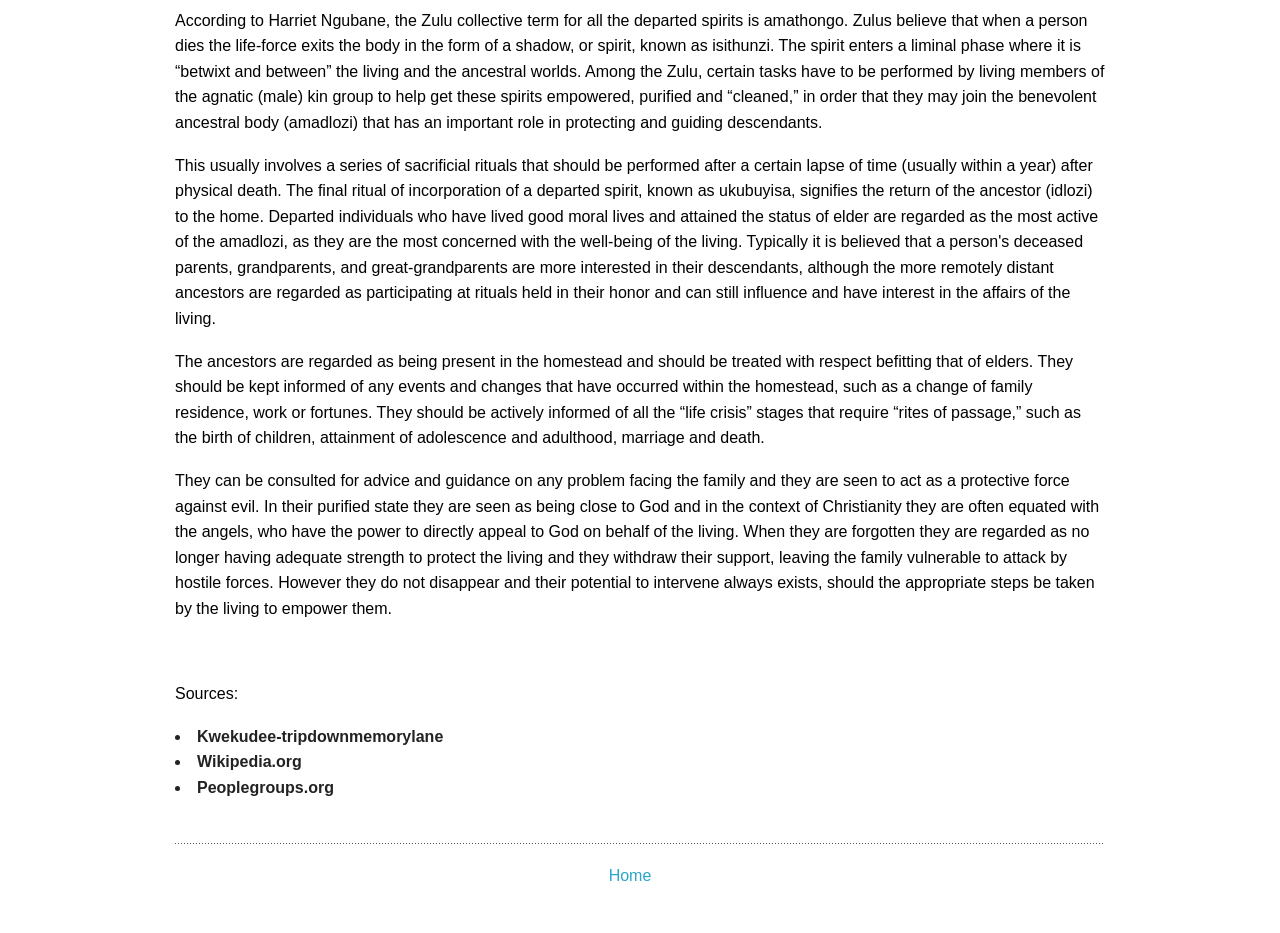What is the Zulu collective term for departed spirits?
Based on the visual, give a brief answer using one word or a short phrase.

amathongo